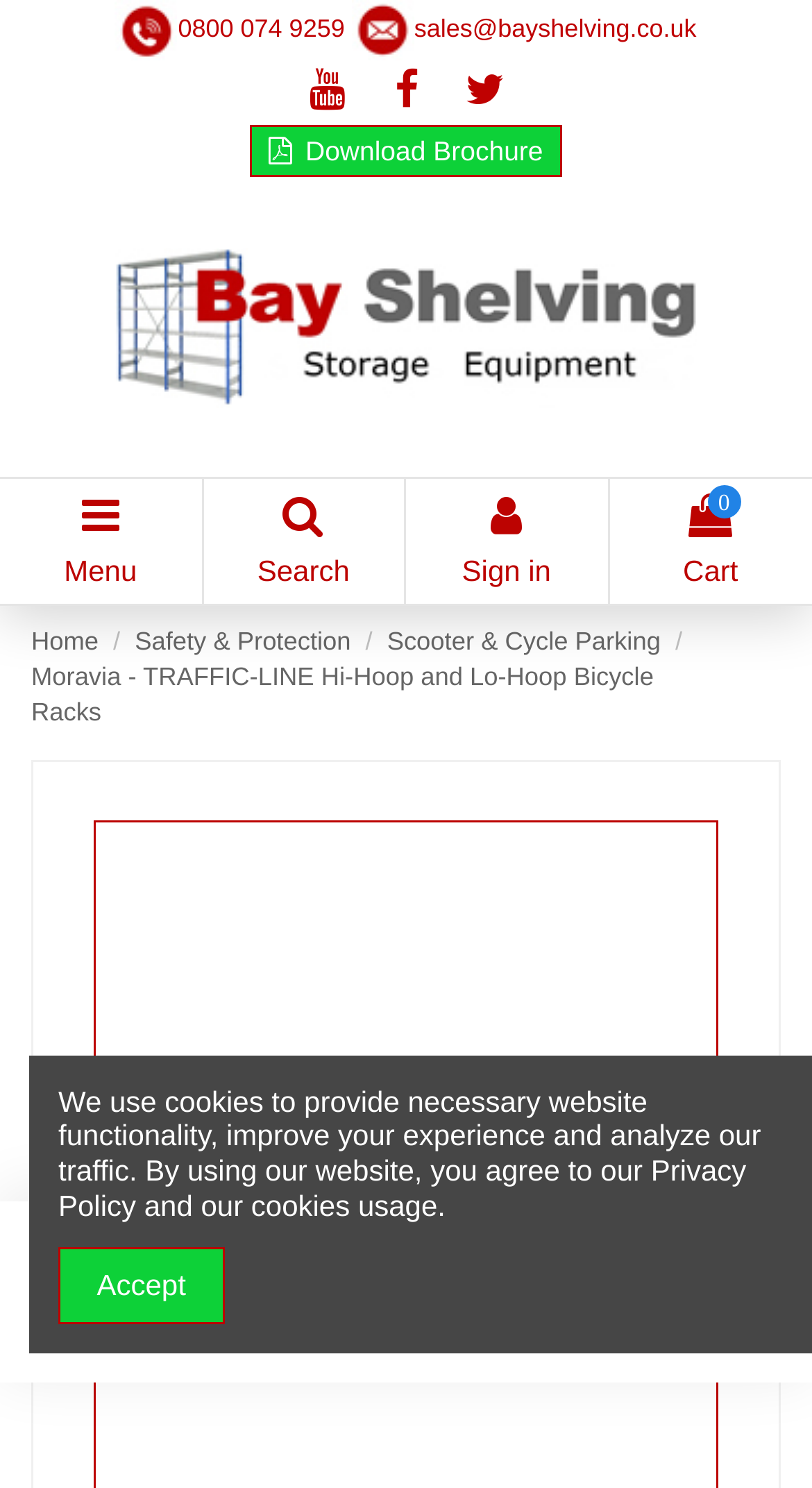Please provide the bounding box coordinates for the element that needs to be clicked to perform the following instruction: "Contact via phone". The coordinates should be given as four float numbers between 0 and 1, i.e., [left, top, right, bottom].

[0.142, 0.0, 0.219, 0.041]